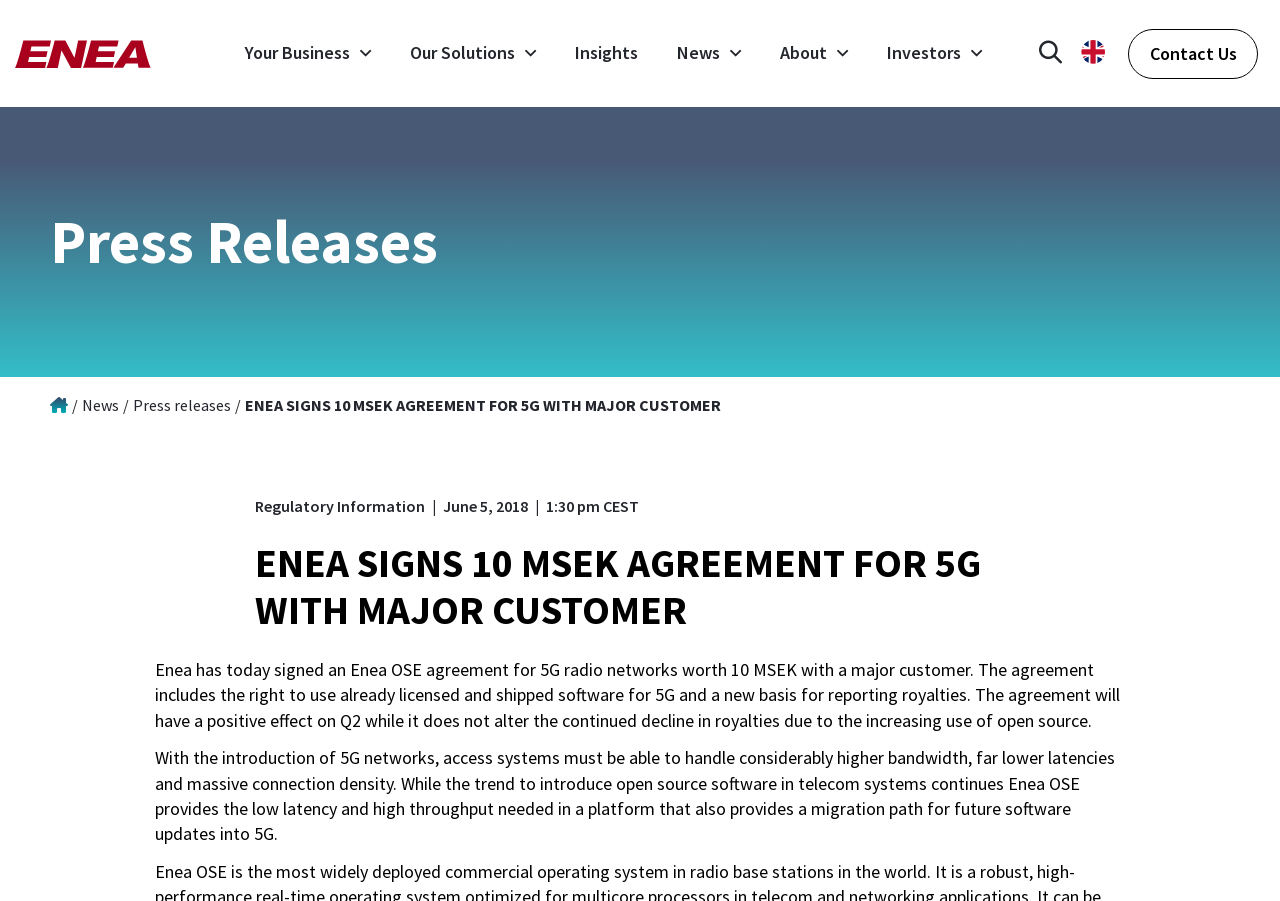Provide a short answer using a single word or phrase for the following question: 
What is the value of the agreement?

10 MSEK